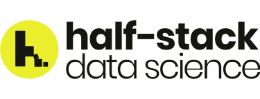What color is the circle in the logo?
Based on the image, give a one-word or short phrase answer.

Vibrant yellow